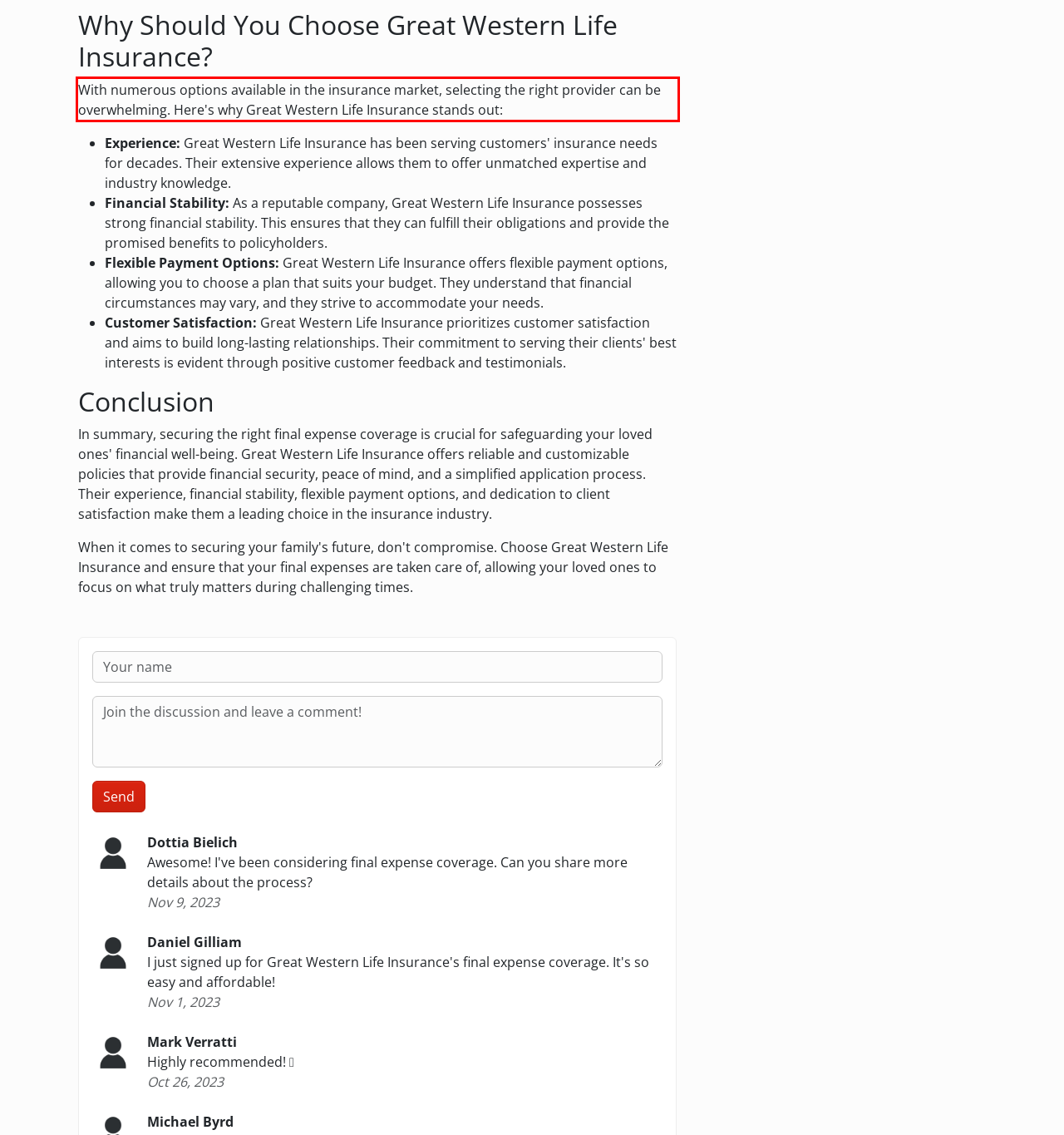Within the screenshot of the webpage, there is a red rectangle. Please recognize and generate the text content inside this red bounding box.

With numerous options available in the insurance market, selecting the right provider can be overwhelming. Here's why Great Western Life Insurance stands out: